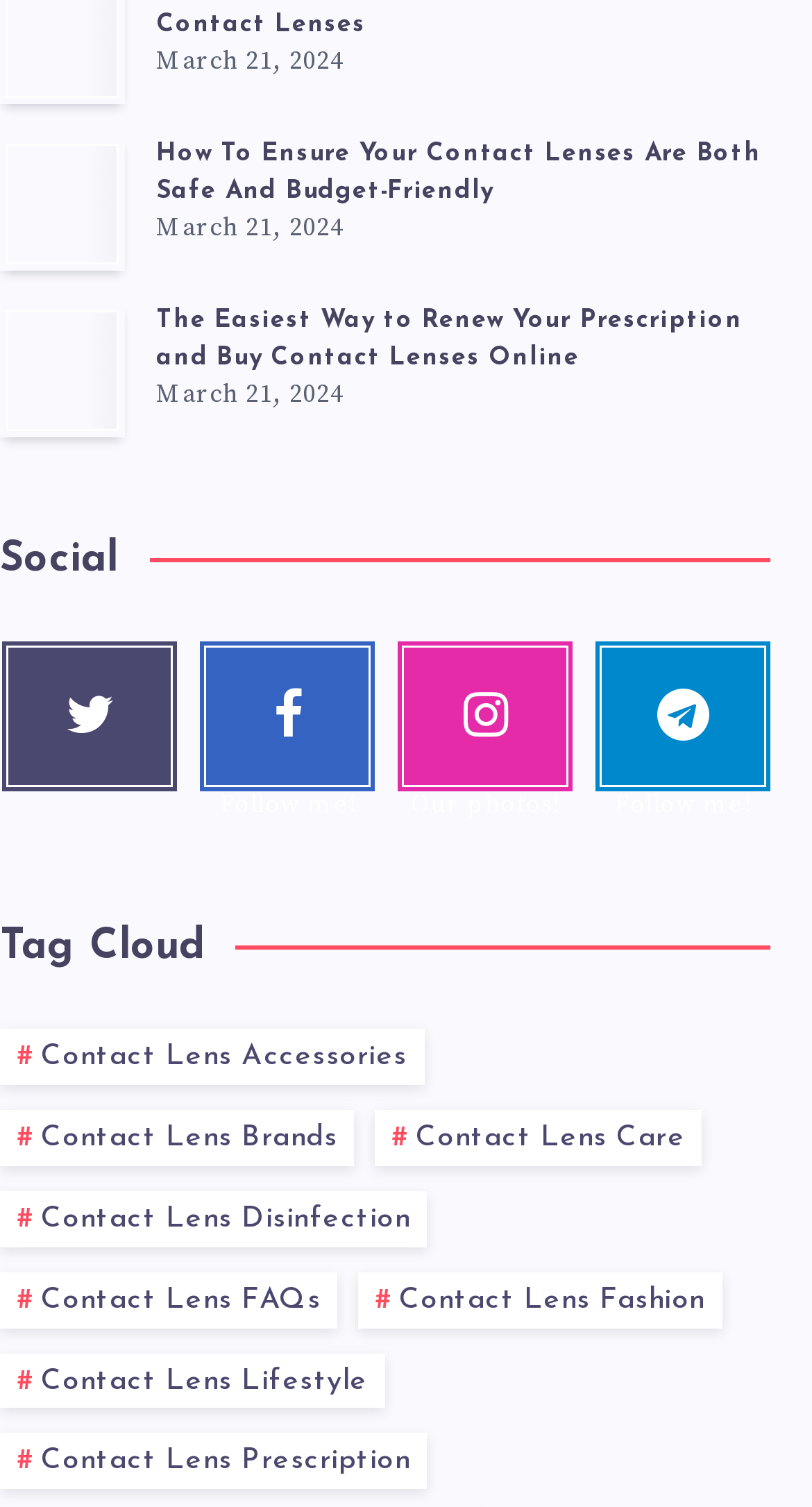Find the bounding box coordinates of the clickable area required to complete the following action: "Read the article about contact lenses".

[0.0, 0.091, 0.154, 0.18]